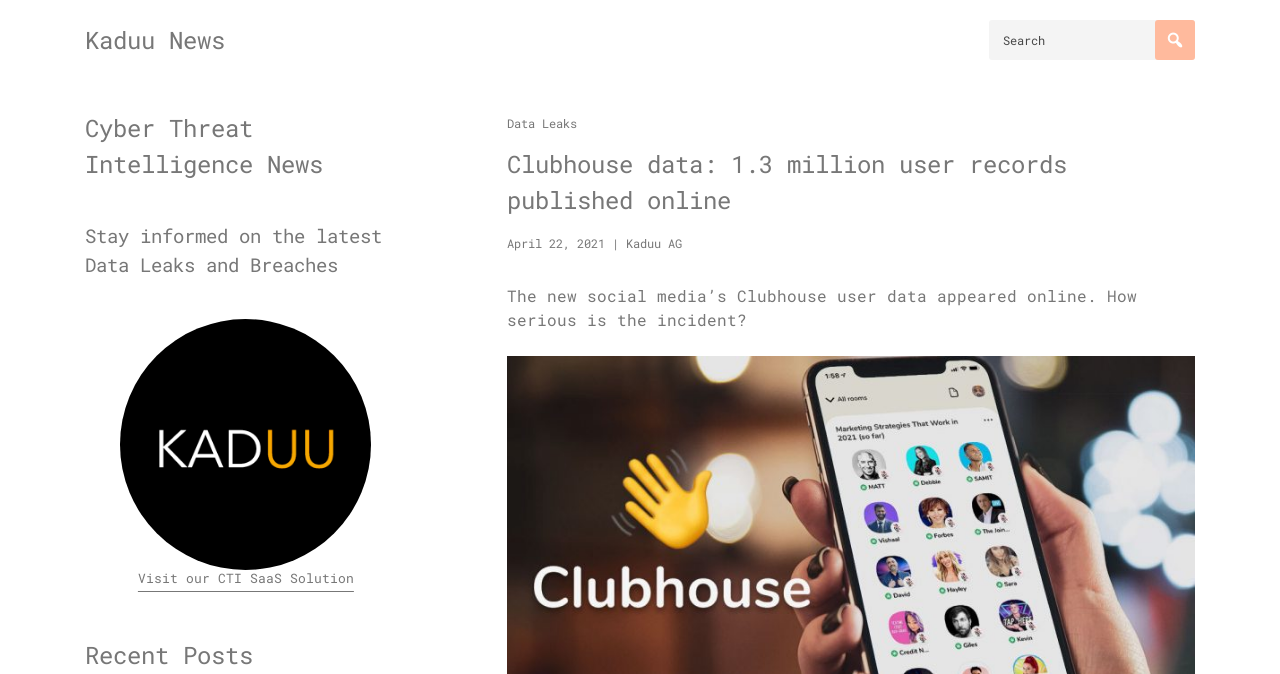Use a single word or phrase to answer the question:
What is the name of the company mentioned in the article?

Kaduu AG